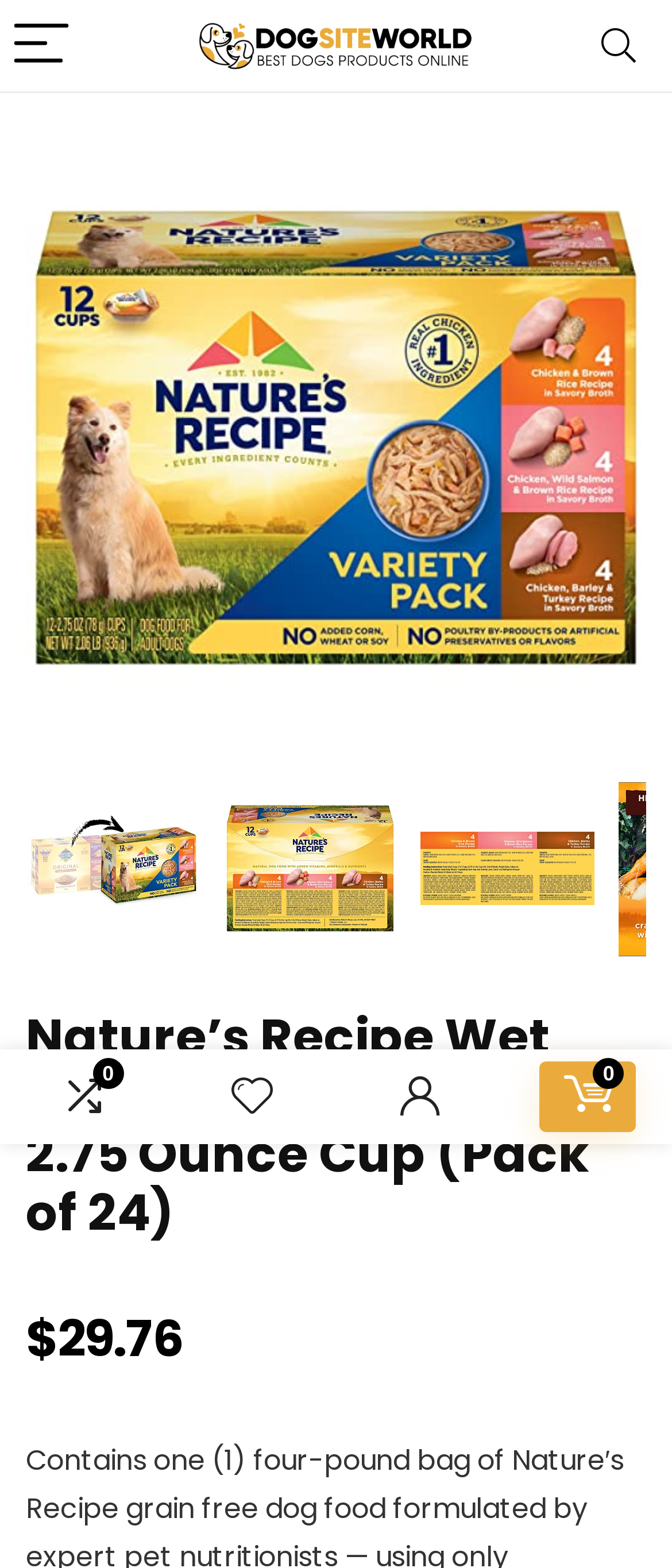Extract the main heading from the webpage content.

Nature’s Recipe Wet Dog Food, Variety Pack, 2.75 Ounce Cup (Pack of 24)